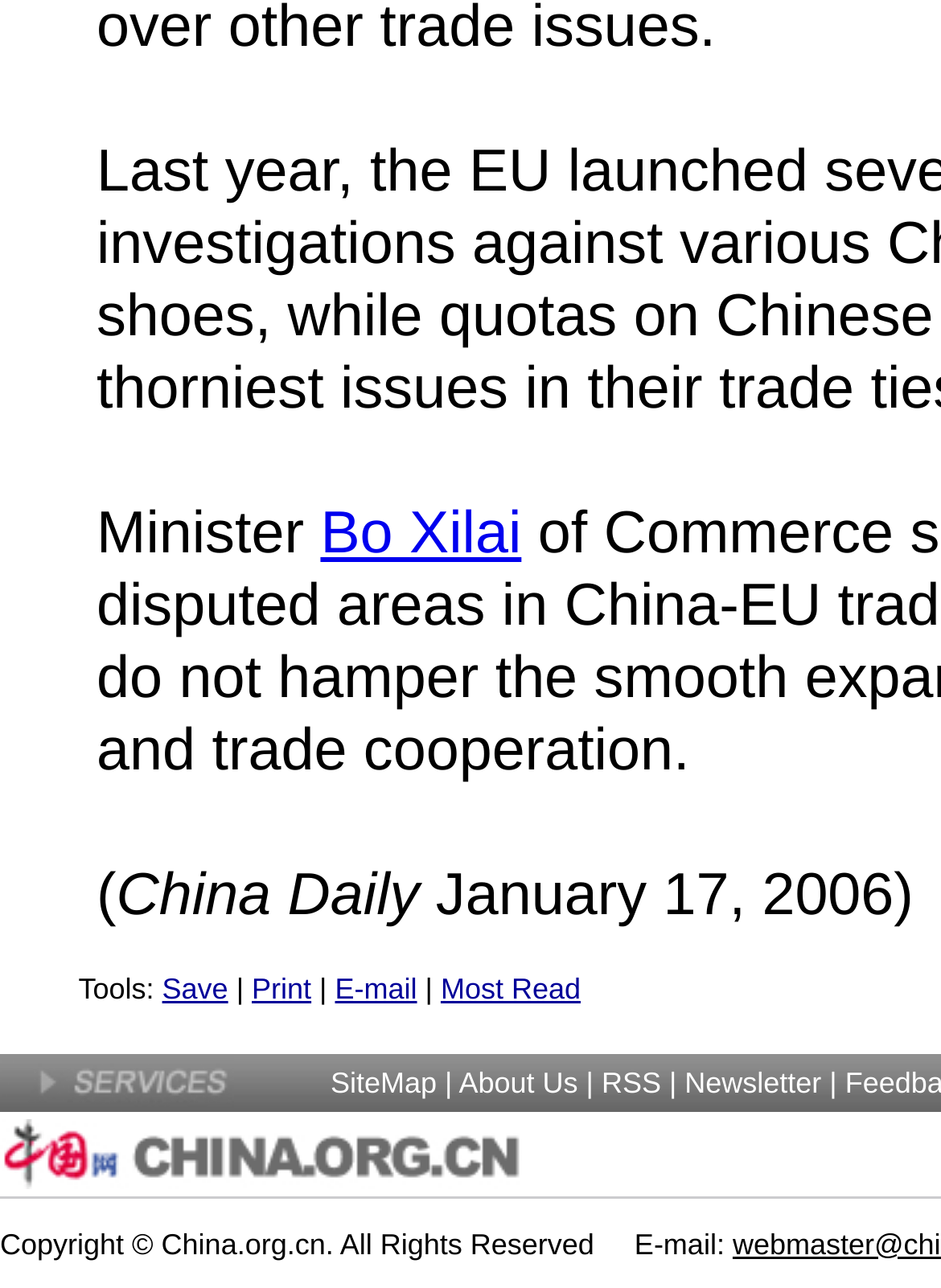Provide your answer in one word or a succinct phrase for the question: 
How many images are present on the webpage?

2